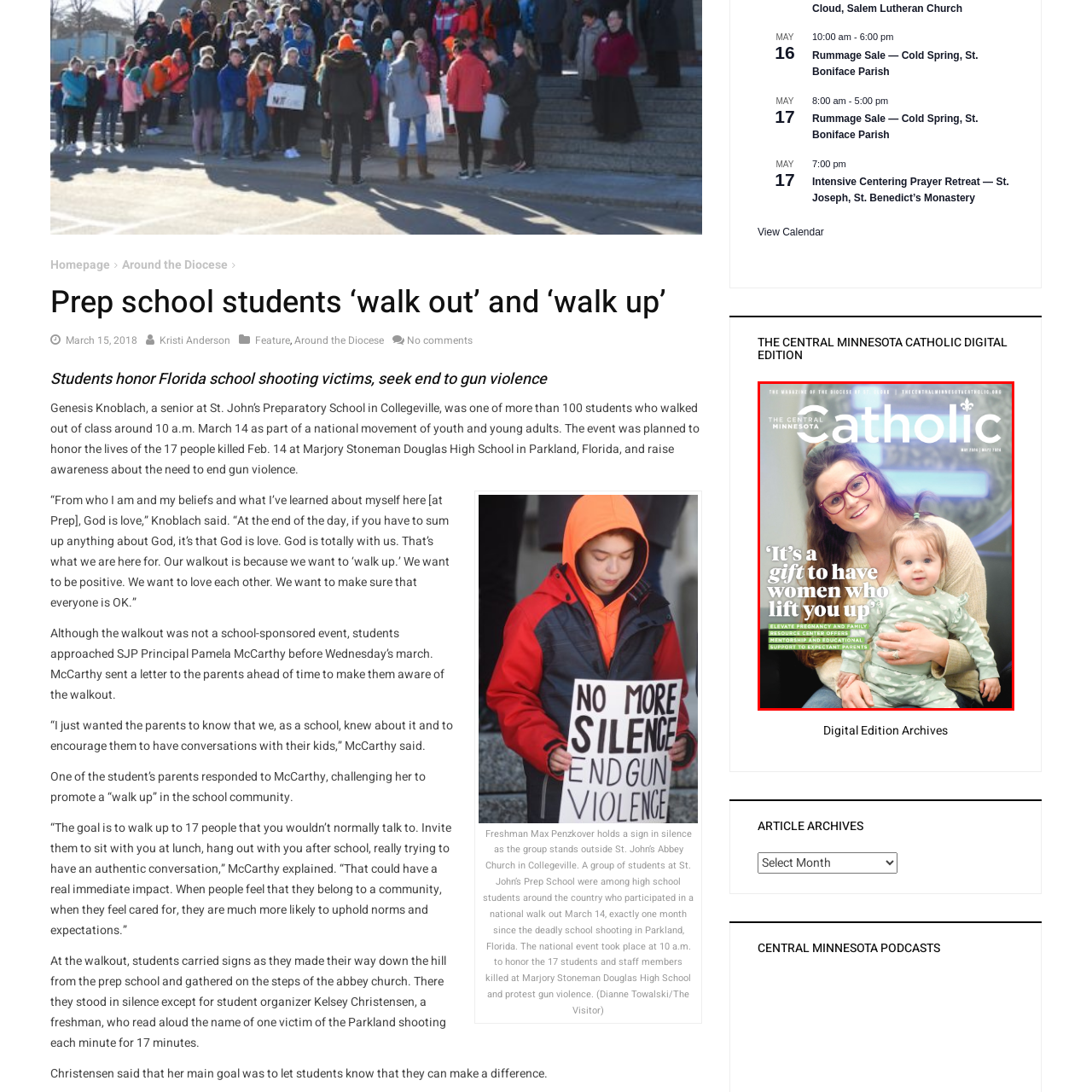Look at the image enclosed within the red outline and answer the question with a single word or phrase:
What is the theme of the magazine issue?

Community support